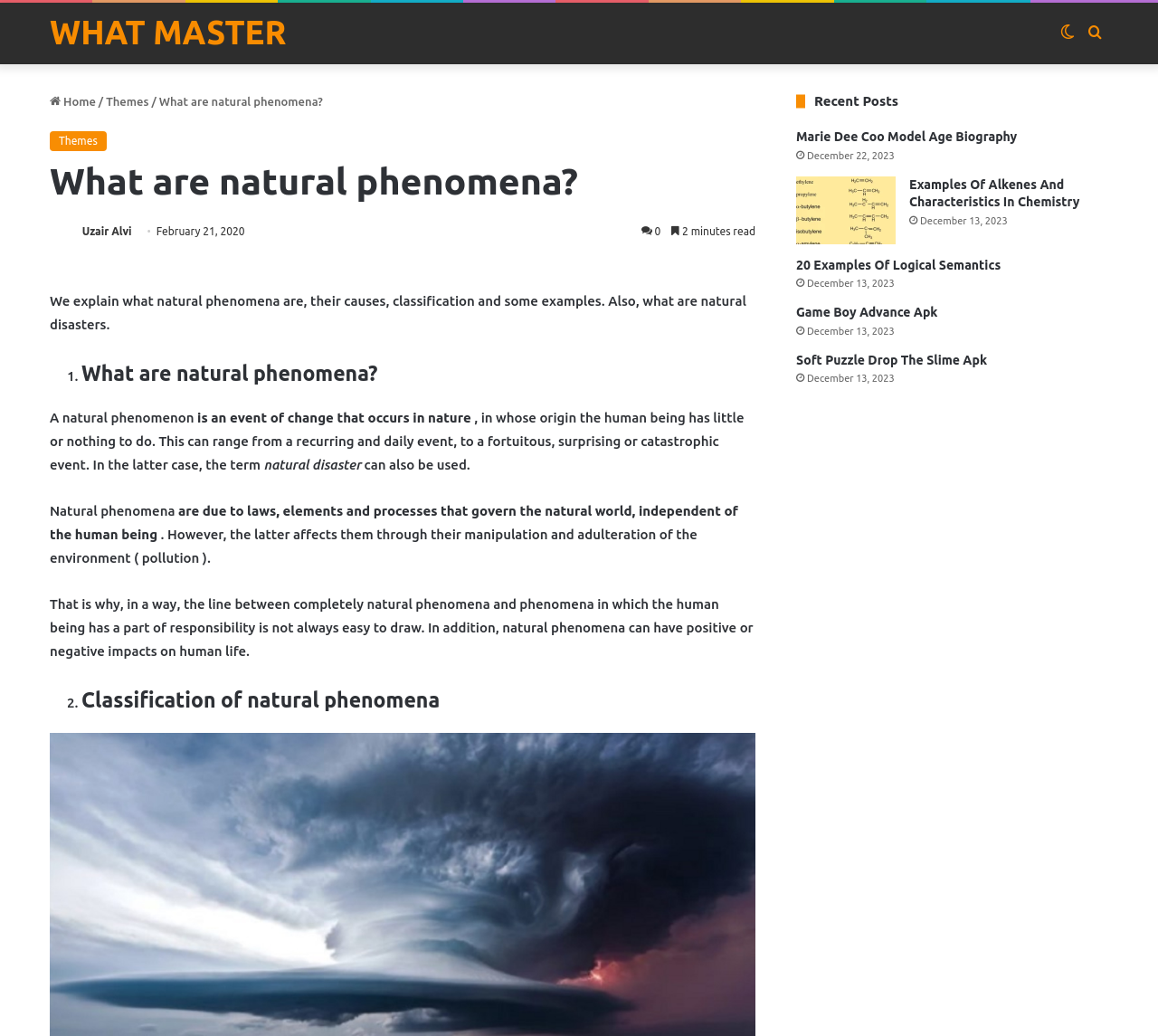Provide a single word or phrase to answer the given question: 
What is the purpose of the article?

To explain natural phenomena